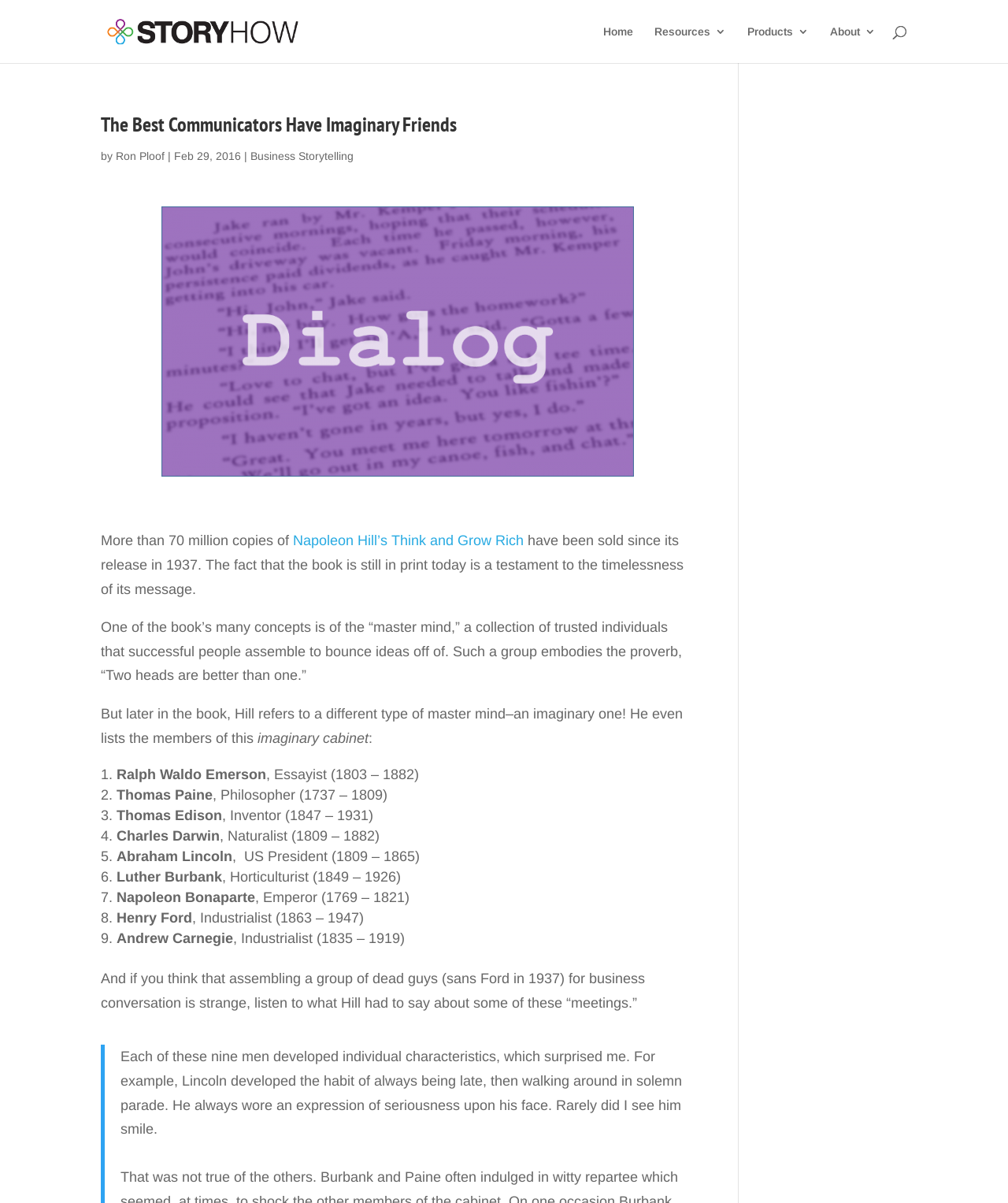Determine the coordinates of the bounding box that should be clicked to complete the instruction: "Click the 'Home' link". The coordinates should be represented by four float numbers between 0 and 1: [left, top, right, bottom].

[0.598, 0.022, 0.628, 0.052]